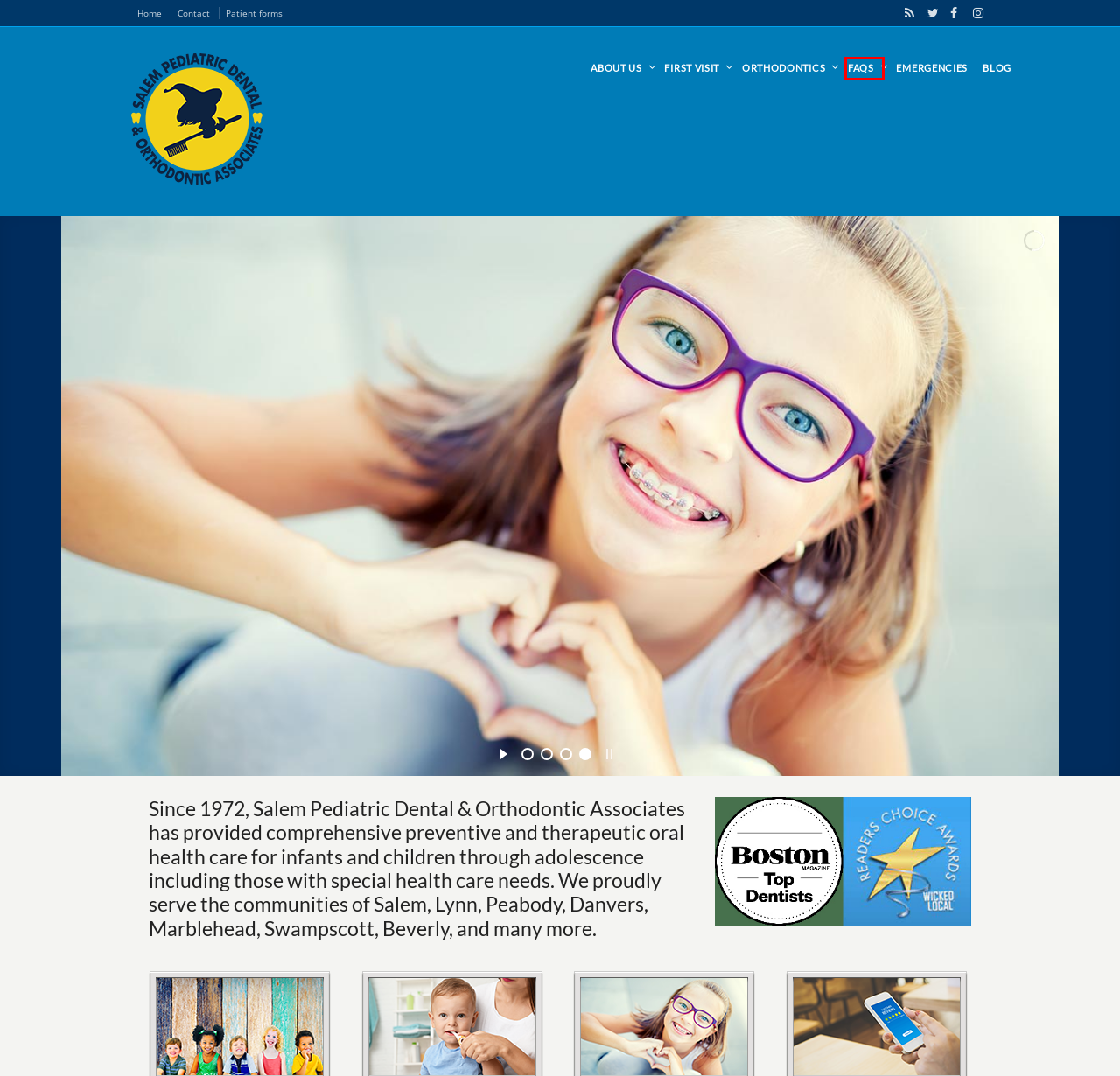Examine the screenshot of the webpage, which includes a red bounding box around an element. Choose the best matching webpage description for the page that will be displayed after clicking the element inside the red bounding box. Here are the candidates:
A. Patient forms - Salem Pediatric Dental
B. Emergencies -Salem Pediatric Dental
C. Contact - Salem Pediatric Dental
D. Blog -Salem Pediatric Dental
E. About our Salem MA Children's Dental & Orthodontic Practice
F. Pediatric dental questions - Salem Pediatric Dental
G. Sitemap -Salem Pediatric Dental
H. First visit -Salem Pediatric Dental

F